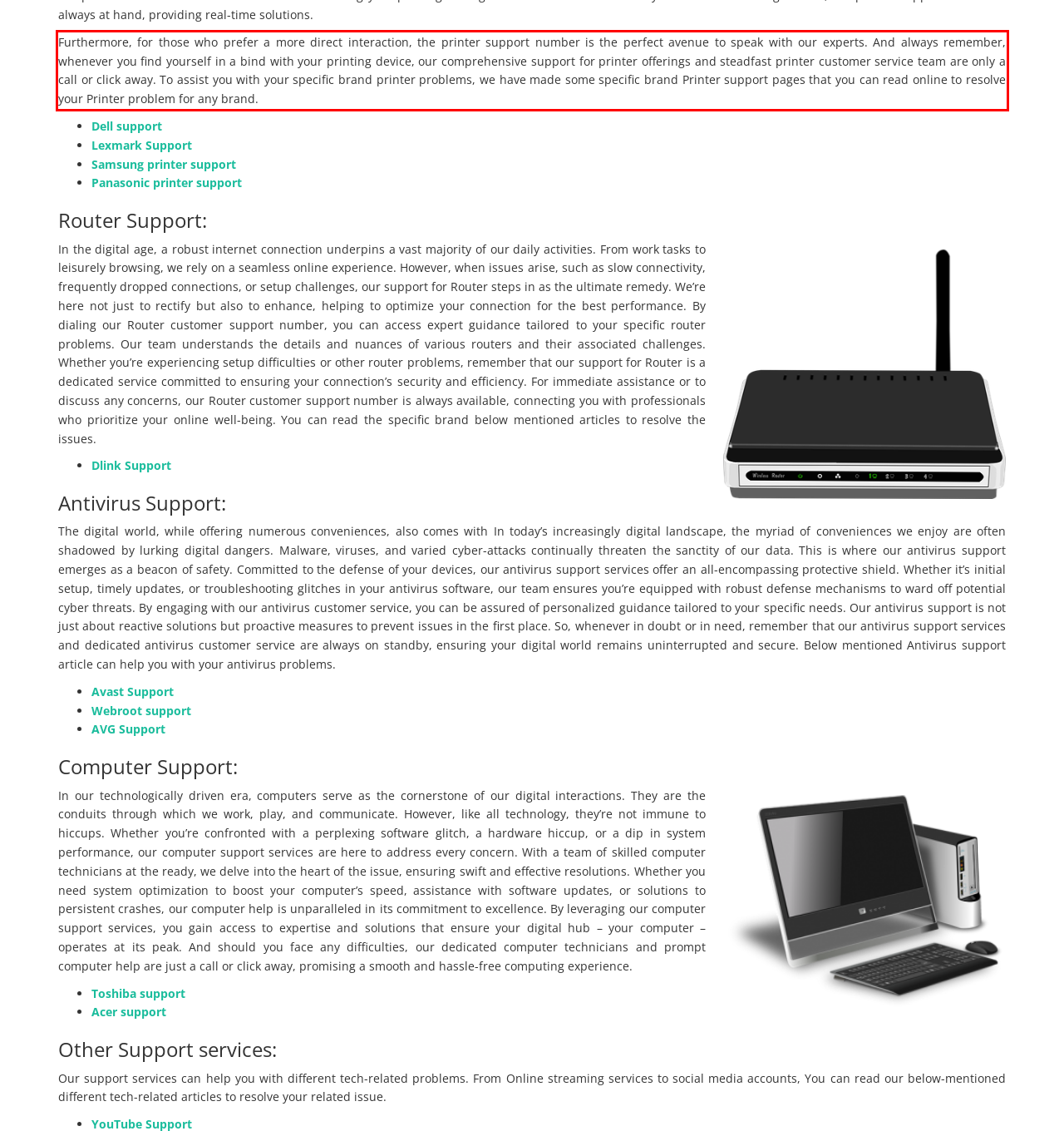Extract and provide the text found inside the red rectangle in the screenshot of the webpage.

Furthermore, for those who prefer a more direct interaction, the printer support number is the perfect avenue to speak with our experts. And always remember, whenever you find yourself in a bind with your printing device, our comprehensive support for printer offerings and steadfast printer customer service team are only a call or click away. To assist you with your specific brand printer problems, we have made some specific brand Printer support pages that you can read online to resolve your Printer problem for any brand.